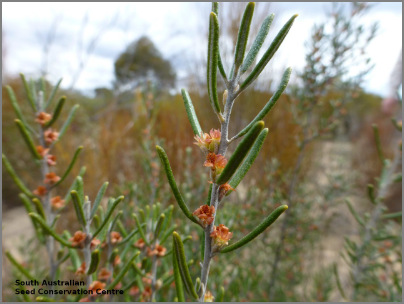Elaborate on all the elements present in the image.

This close-up image features the flowering branch of the plant species Bertya tasmanica ssp. vestita, showcasing its slender, elongated green leaves and small orange-brown flowers. The background is slightly blurred, highlighting the plant while providing a natural setting with other greenery typical of the region. The photo emphasizes the distinct morphology of the plant, capturing both its leaves and flowers clearly. The image is credited to the South Australian Seed Conservation Centre, indicating its relevance to conservation efforts and awareness of native flora in South Australia.